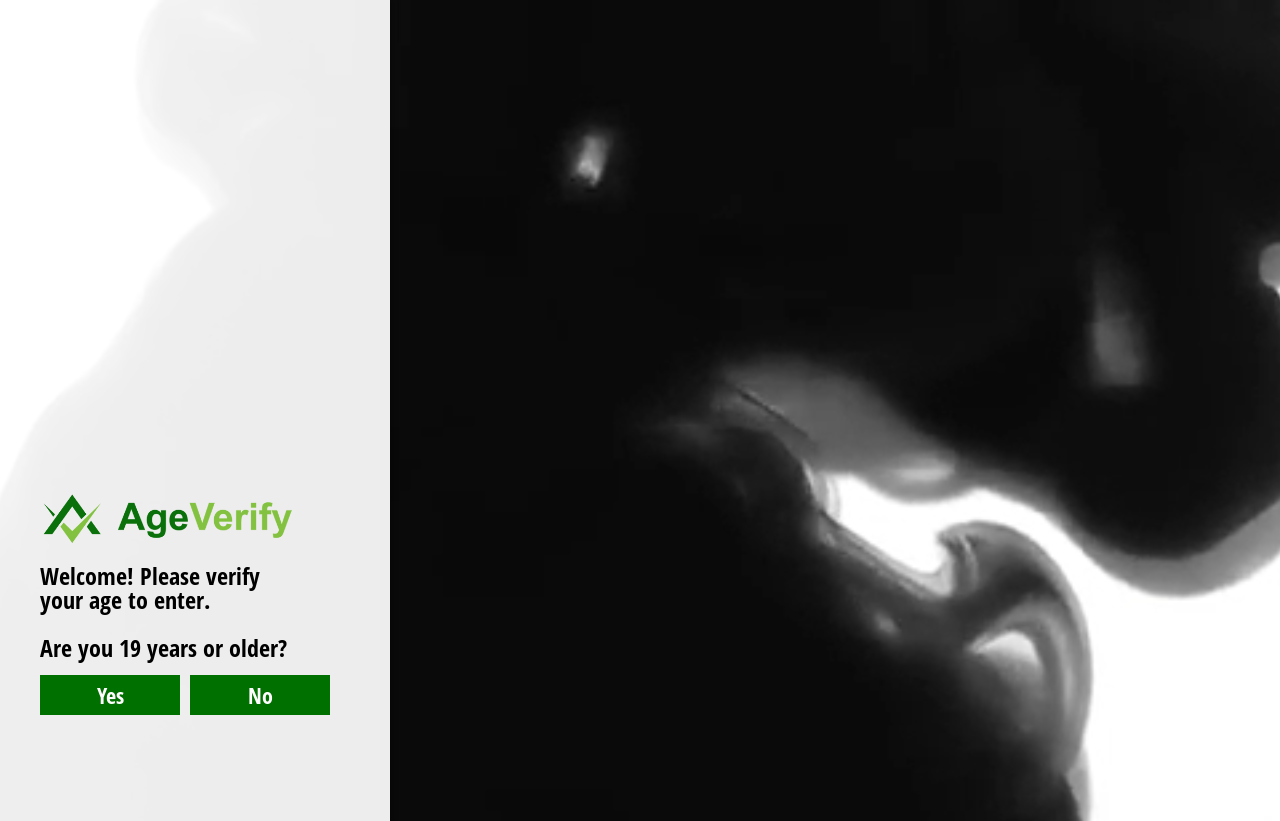Find the main header of the webpage and produce its text content.

Iconic-C By D’Gree